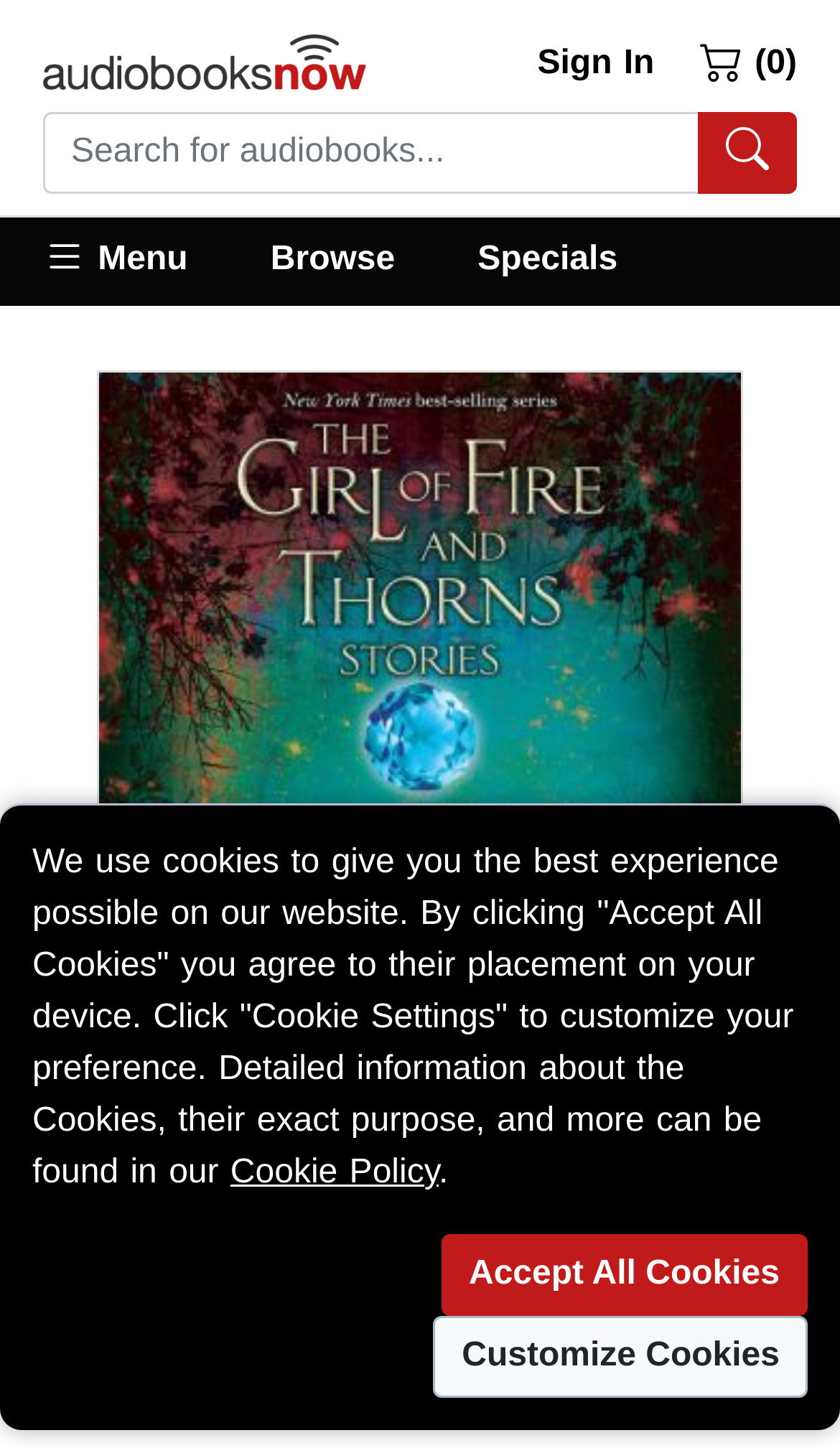Provide a brief response to the question below using one word or phrase:
How many stars are shown in the rating?

5